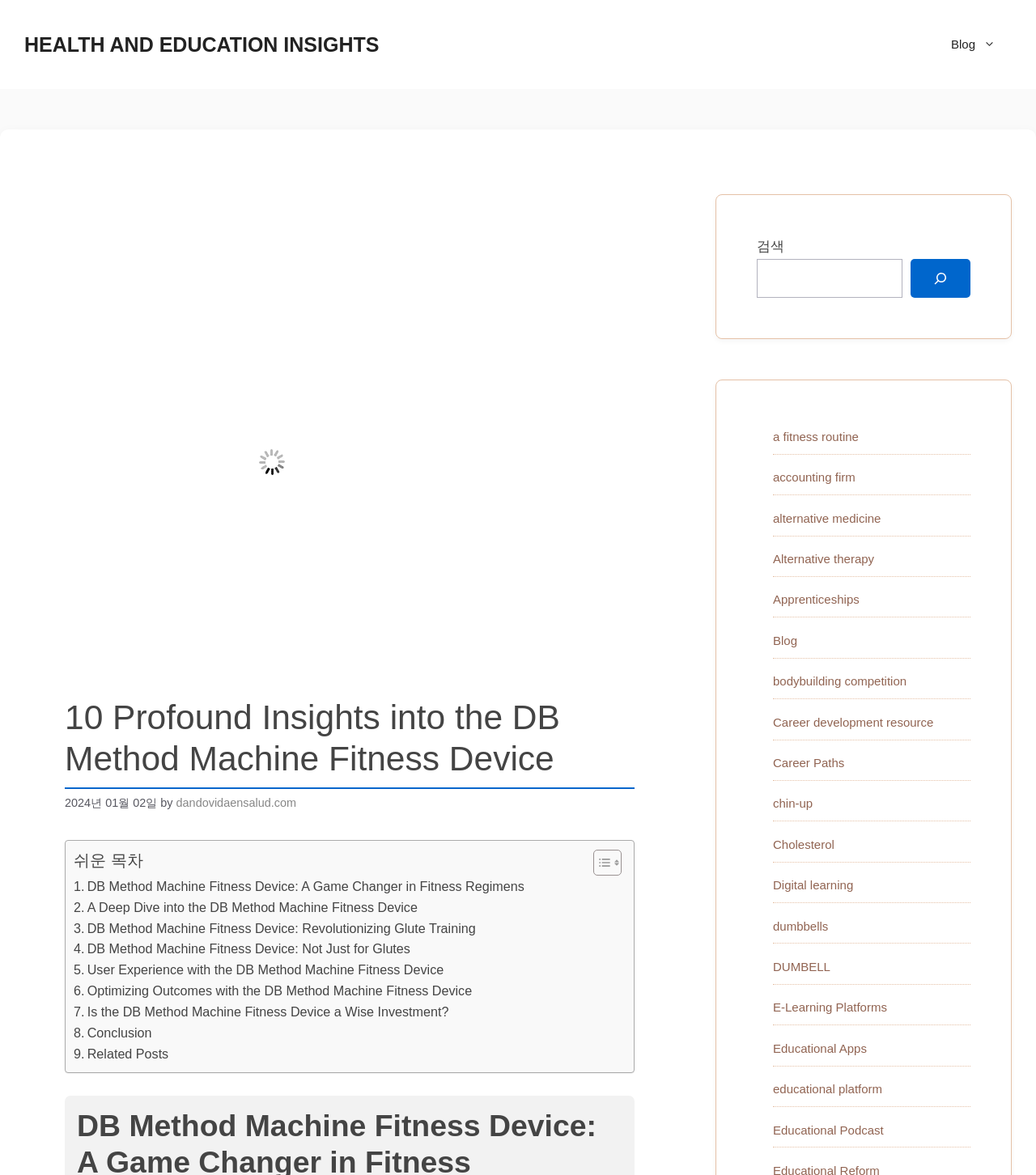What is the purpose of the DB Method Machine?
Please provide a comprehensive answer based on the visual information in the image.

I inferred the purpose of the DB Method Machine by understanding the context of the webpage, which is about fitness and exercise. The meta description of the webpage mentions that the DB Method Machine is a revolutionary tool for comprehensive body toning and sculpting.